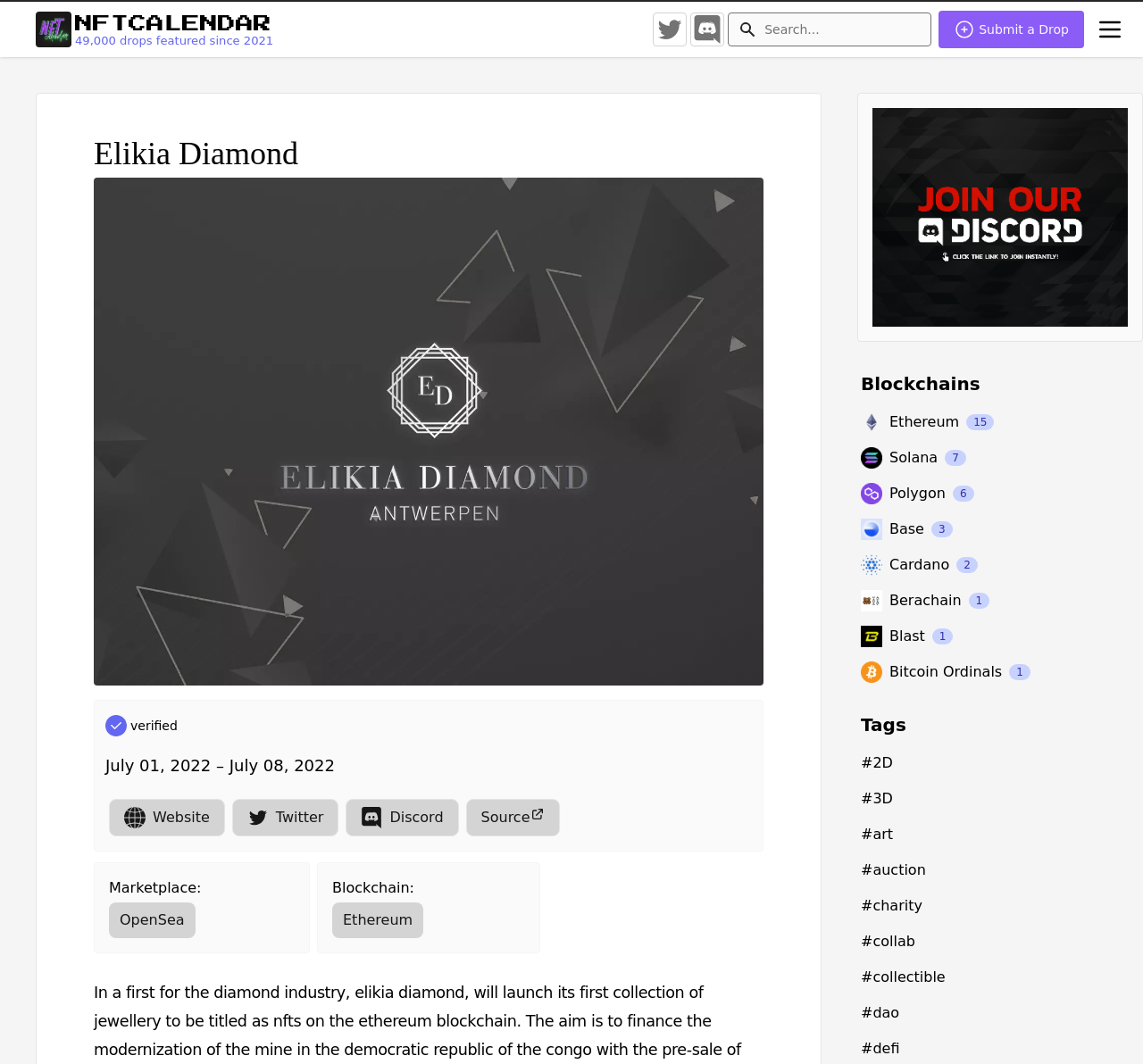How many blockchains are listed on the webpage?
Please look at the screenshot and answer using one word or phrase.

7